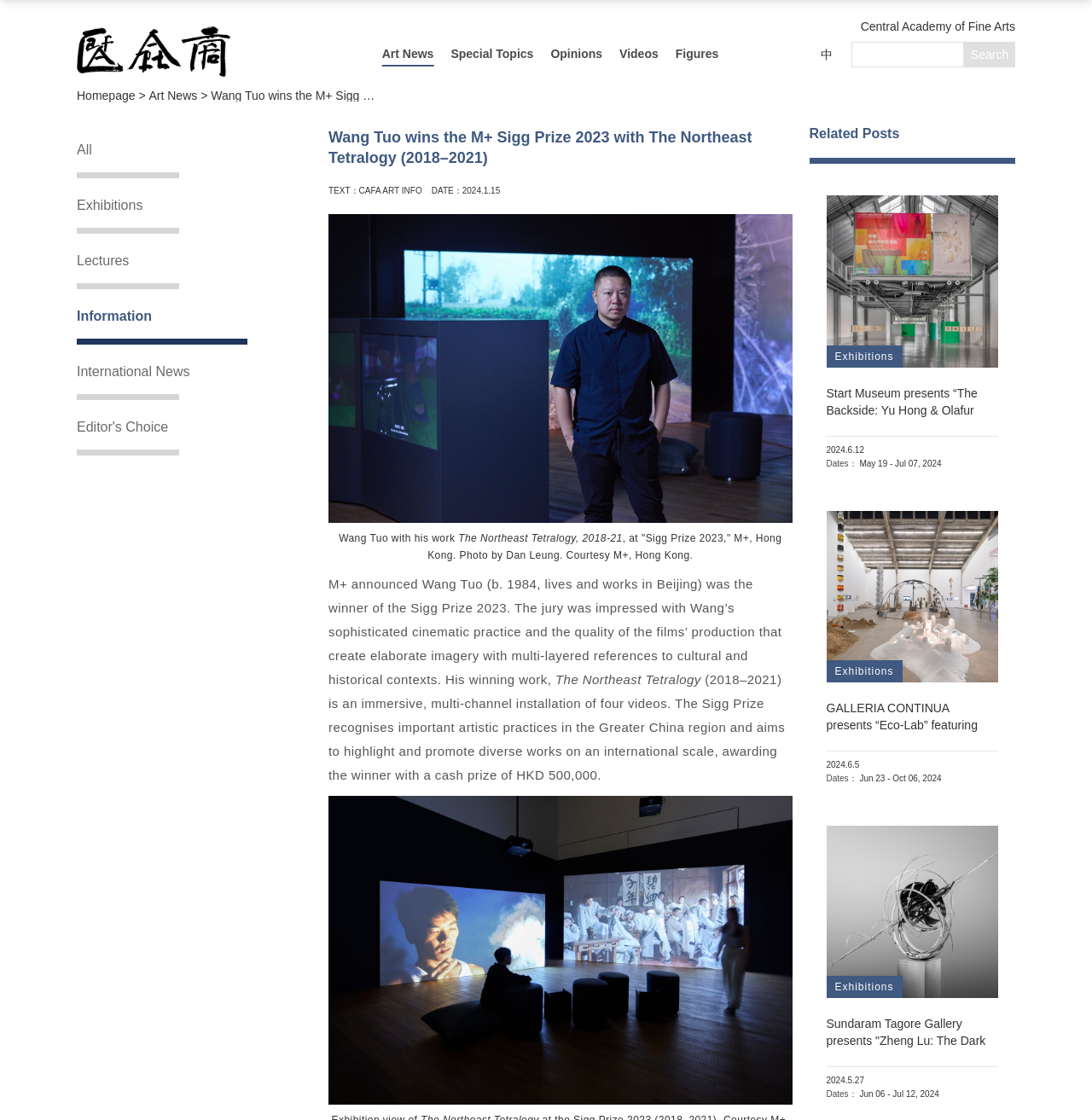What is the date of the article about Wang Tuo winning the M+ Sigg Prize 2023?
Based on the screenshot, provide your answer in one word or phrase.

2024.1.15